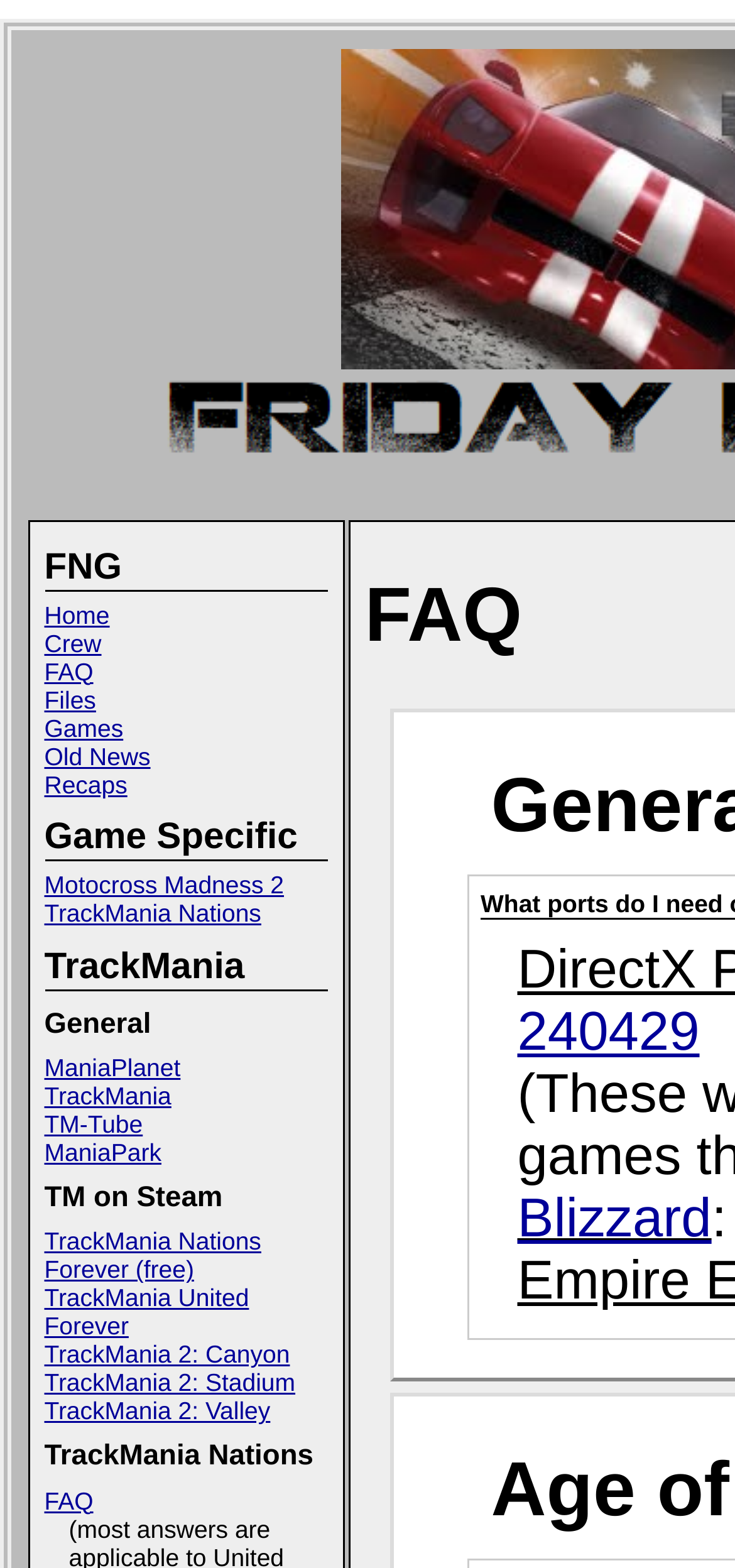How many headings are there on the webpage?
Using the visual information, reply with a single word or short phrase.

7